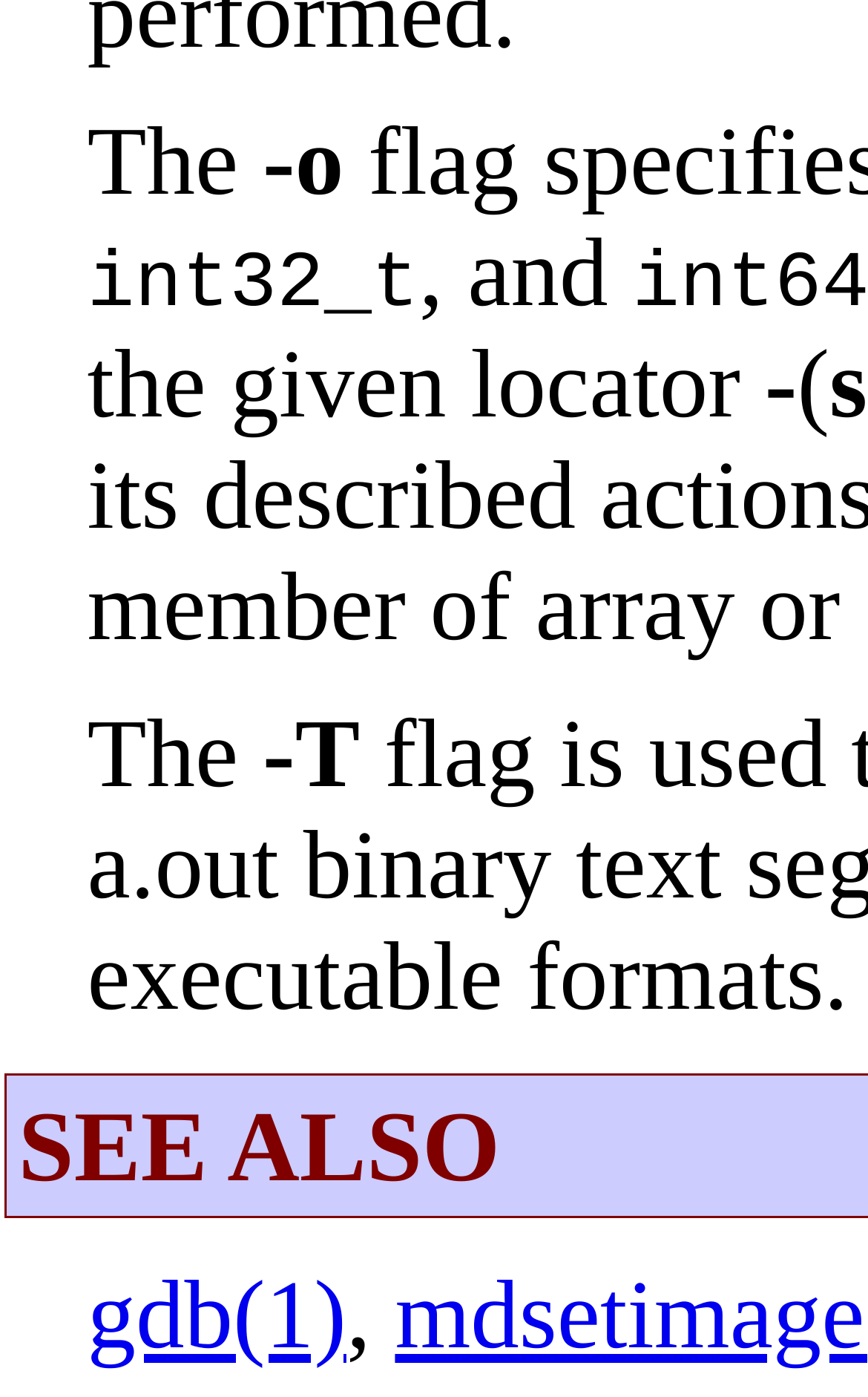Using the provided description: "gdb(1)", find the bounding box coordinates of the corresponding UI element. The output should be four float numbers between 0 and 1, in the format [left, top, right, bottom].

[0.1, 0.903, 0.399, 0.98]